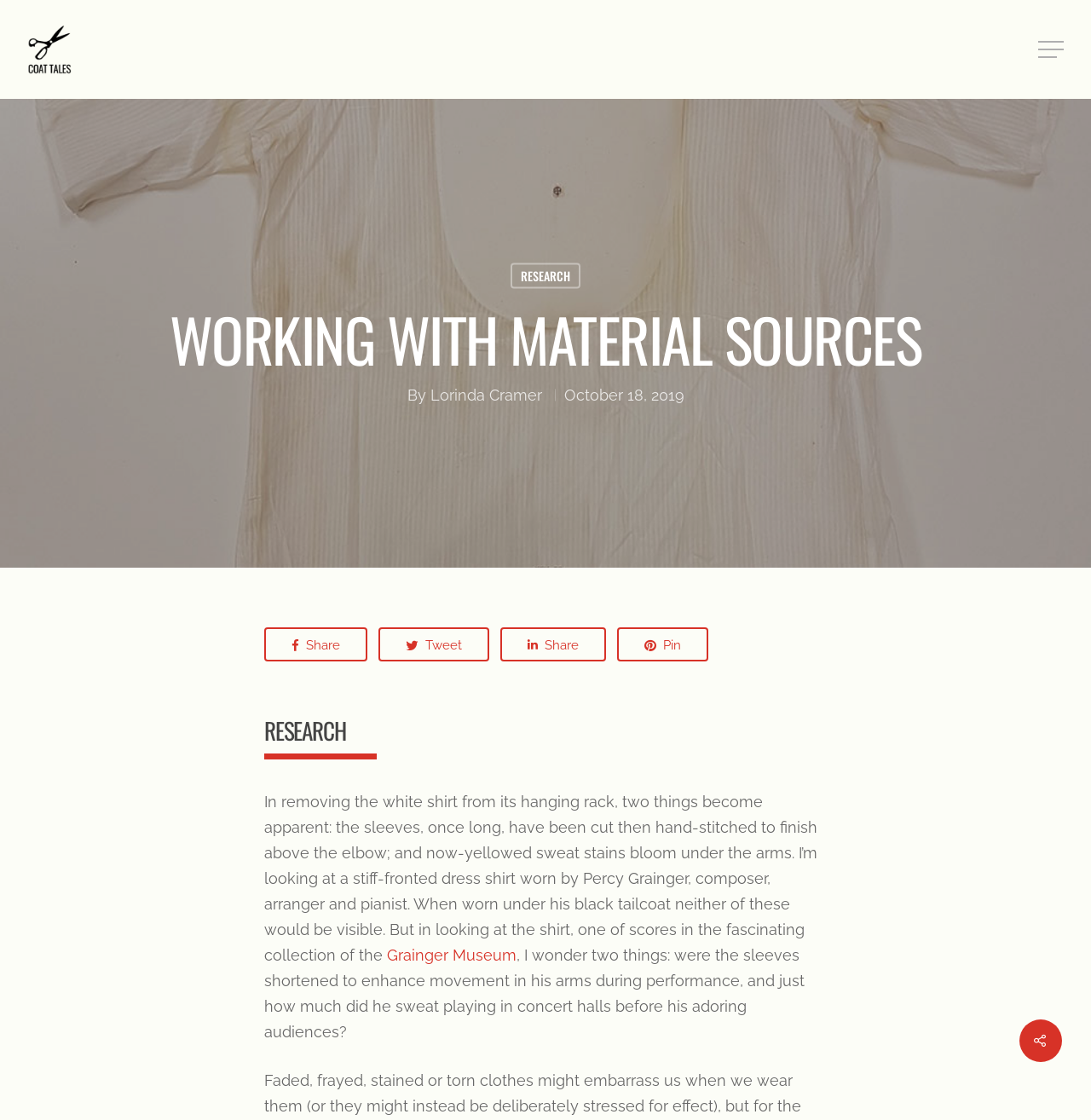Specify the bounding box coordinates of the element's area that should be clicked to execute the given instruction: "Share the post on social media". The coordinates should be four float numbers between 0 and 1, i.e., [left, top, right, bottom].

[0.242, 0.56, 0.337, 0.591]